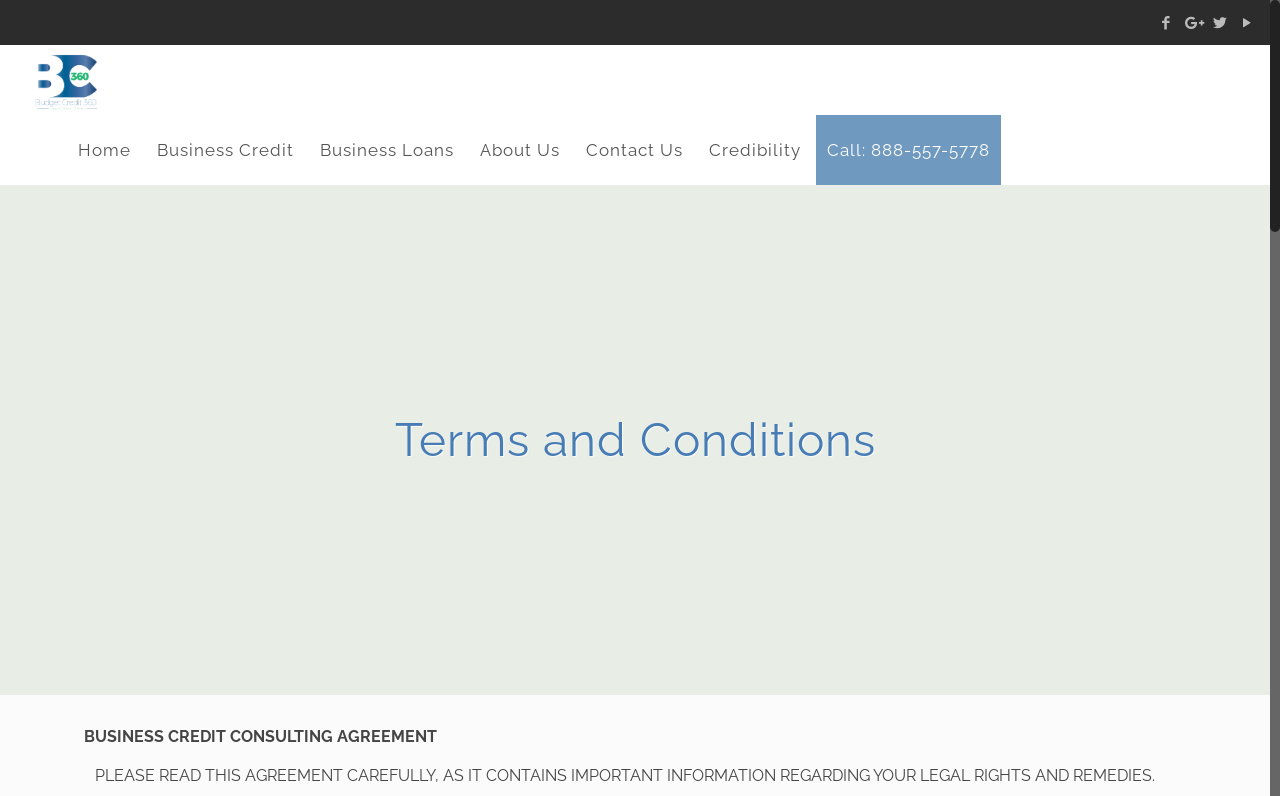What is the purpose of the agreement?
Please give a detailed and elaborate answer to the question.

I found the purpose of the agreement by looking at the static text elements on the page, and I saw the 'PLEASE READ THIS AGREEMENT CAREFULLY, AS IT CONTAINS IMPORTANT INFORMATION REGARDING YOUR LEGAL RIGHTS AND REMEDIES.' text, which indicates the purpose of the agreement.